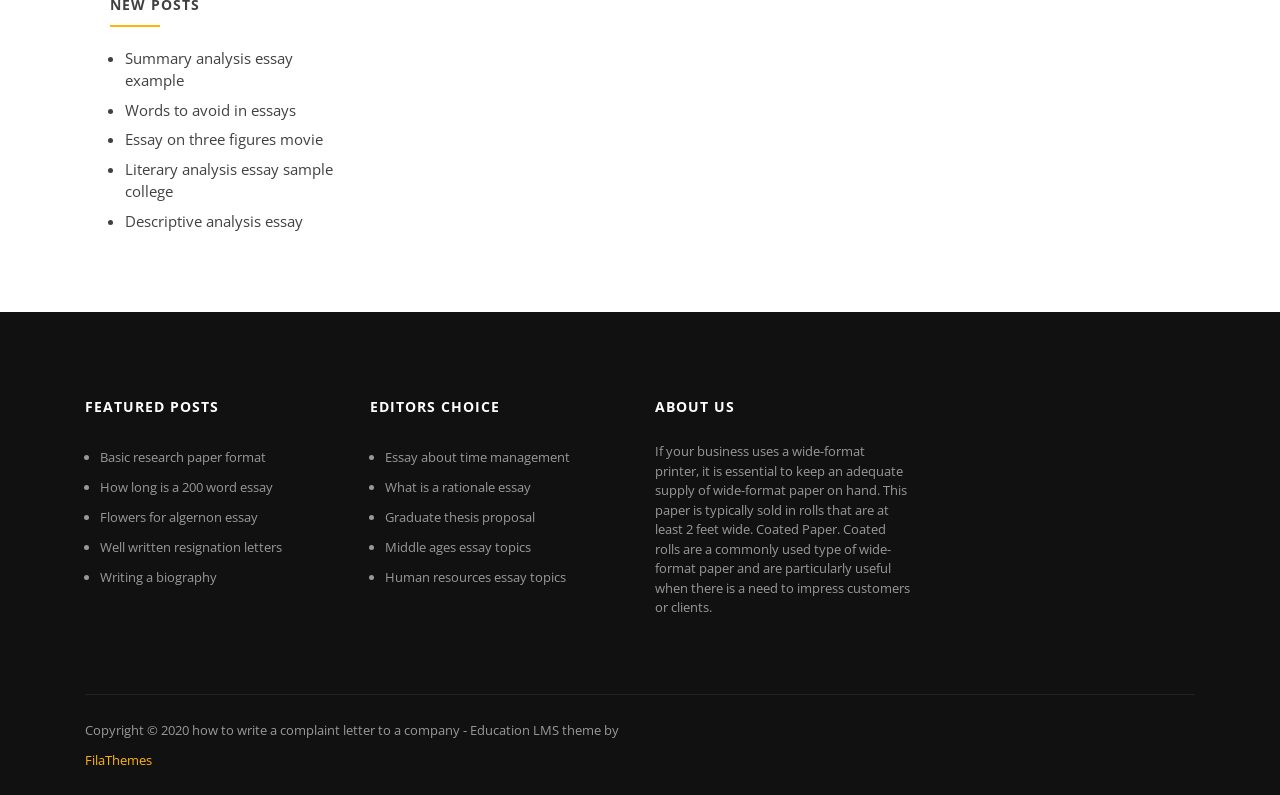Find the bounding box coordinates of the clickable area that will achieve the following instruction: "View summary analysis essay example".

[0.098, 0.06, 0.229, 0.114]